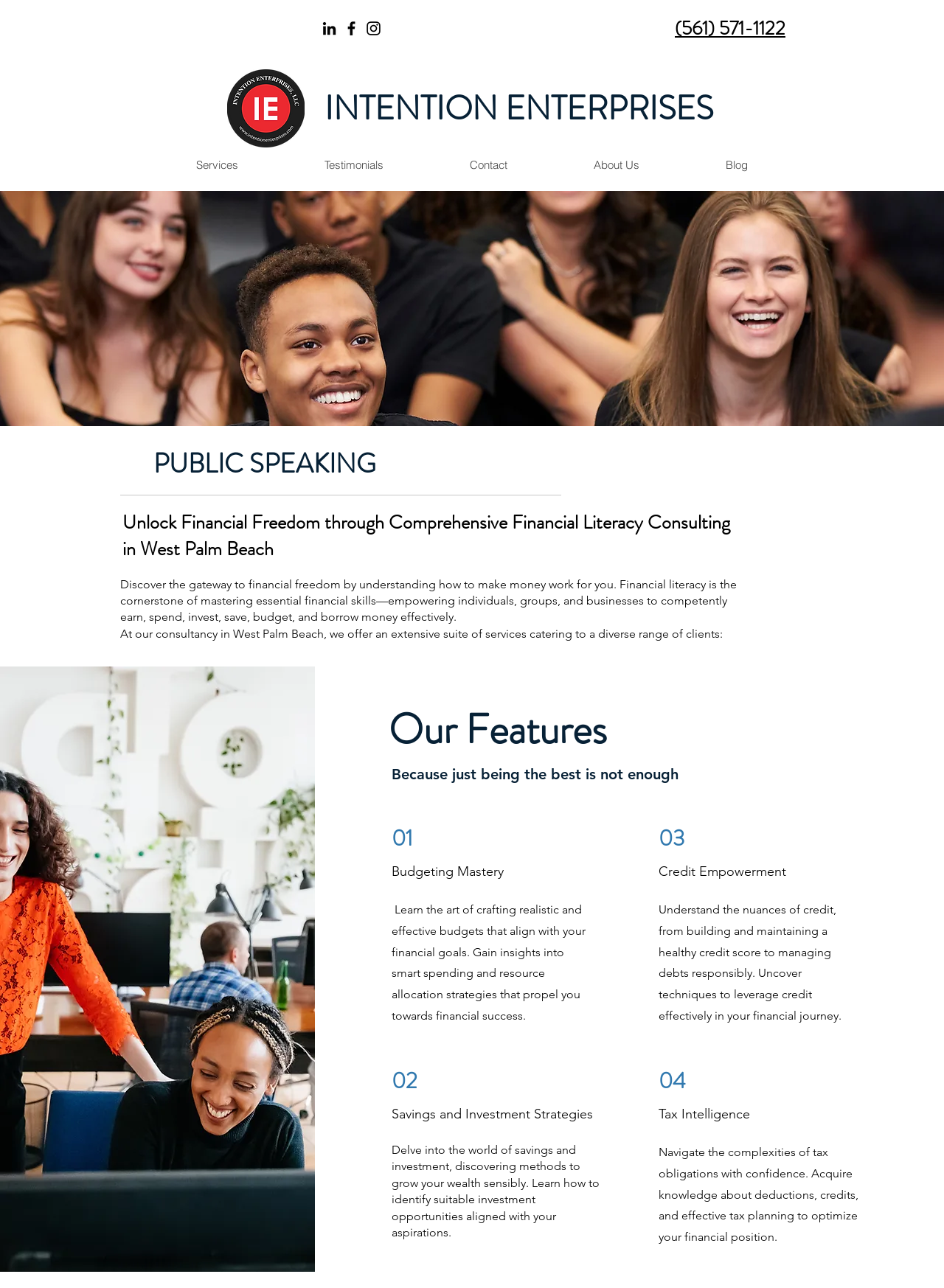What is the image description below the navigation menu?
Based on the screenshot, respond with a single word or phrase.

Business Colleagues